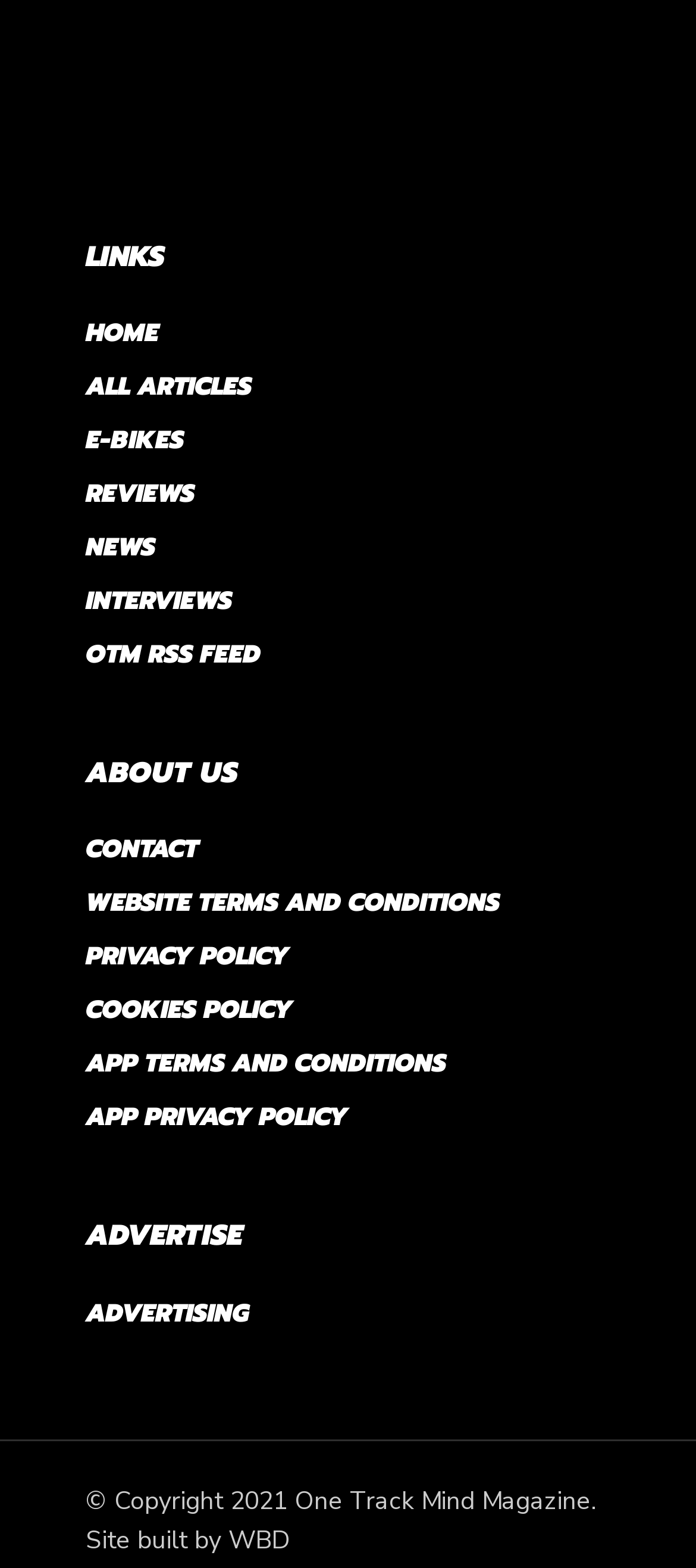Please identify the bounding box coordinates of the clickable area that will allow you to execute the instruction: "go to home page".

[0.123, 0.2, 0.877, 0.225]